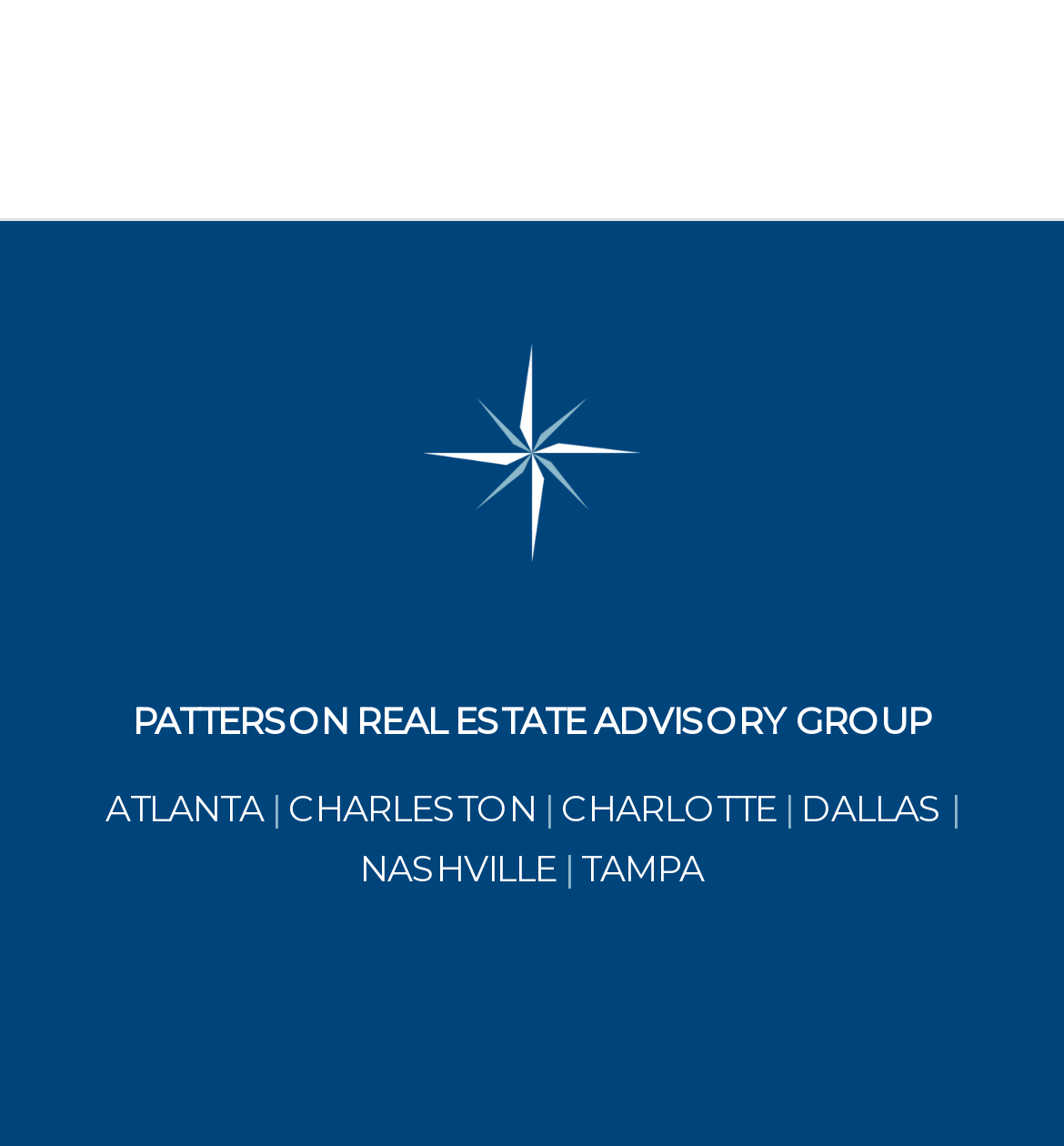Using the provided element description: "DALLAS", determine the bounding box coordinates of the corresponding UI element in the screenshot.

[0.753, 0.686, 0.886, 0.724]